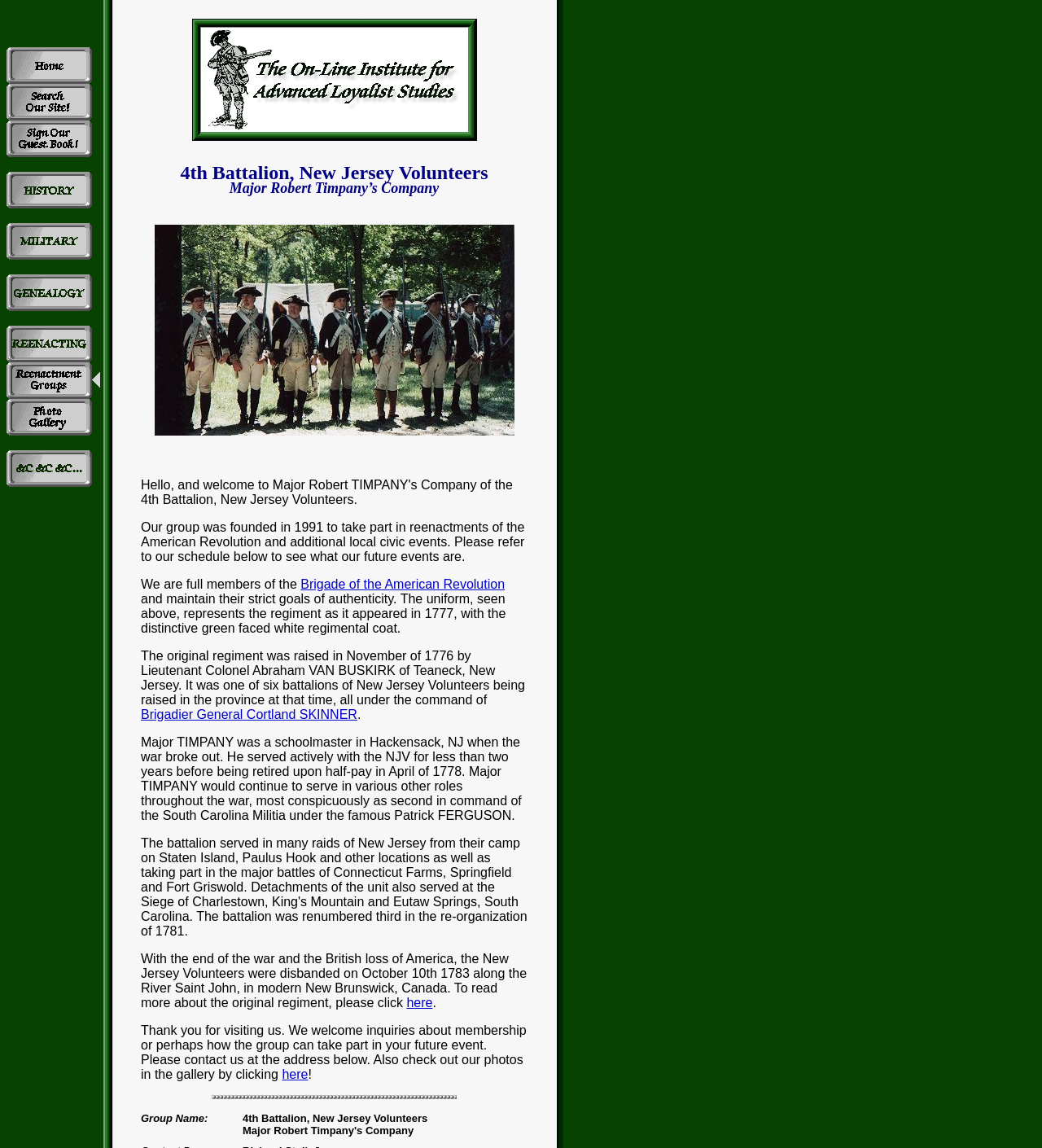What is the name of the reenactment group?
Based on the content of the image, thoroughly explain and answer the question.

I found the answer by looking at the text in the LayoutTableCell element with the bounding box coordinates [0.135, 0.144, 0.506, 0.185]. The text says '4th Battalion, New Jersey Volunteers Major Robert Timpany’s Company', so the name of the reenactment group is '4th Battalion, New Jersey Volunteers'.